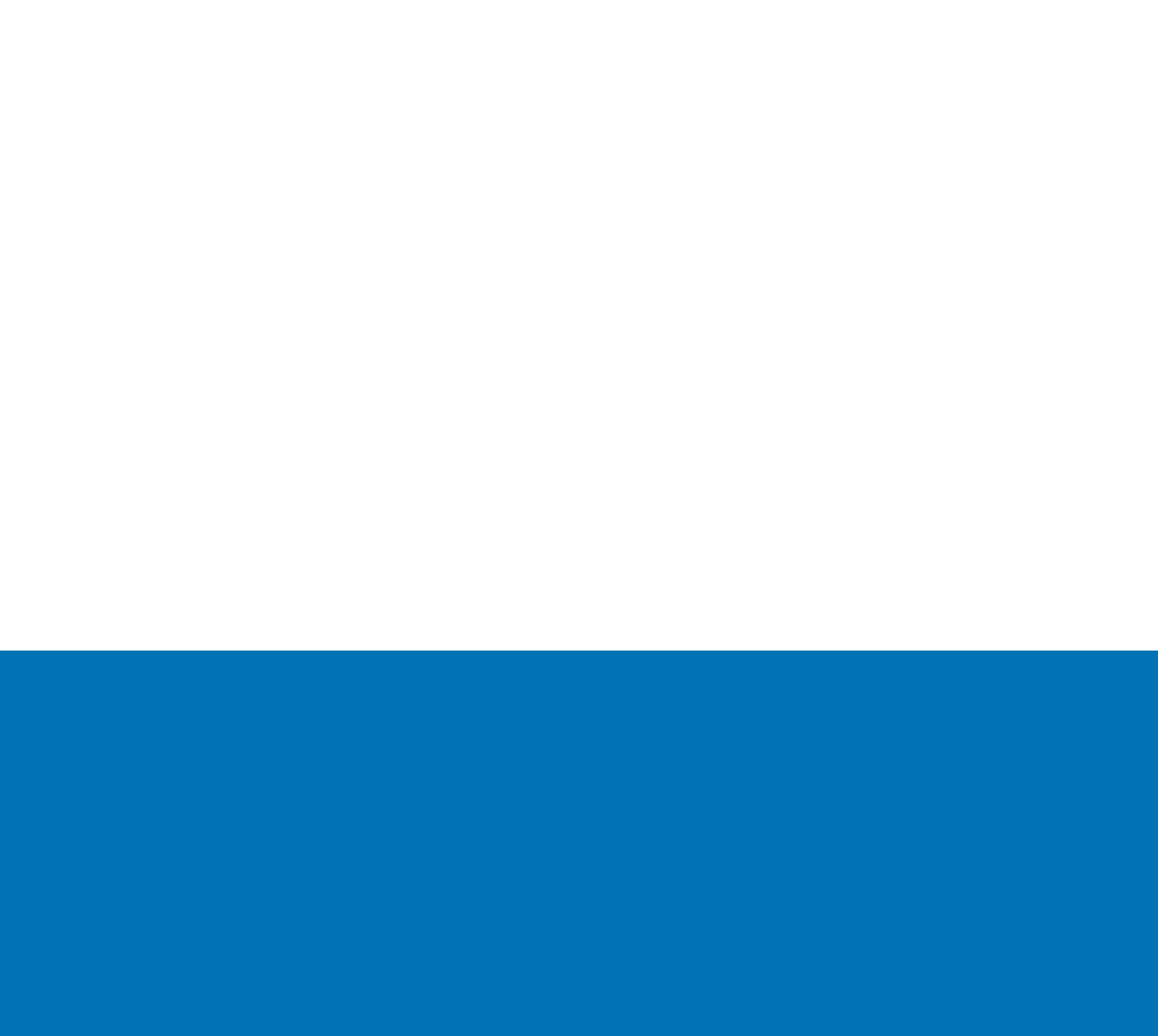Given the element description View More, predict the bounding box coordinates for the UI element in the webpage screenshot. The format should be (top-left x, top-left y, bottom-right x, bottom-right y), and the values should be between 0 and 1.

[0.078, 0.165, 0.168, 0.191]